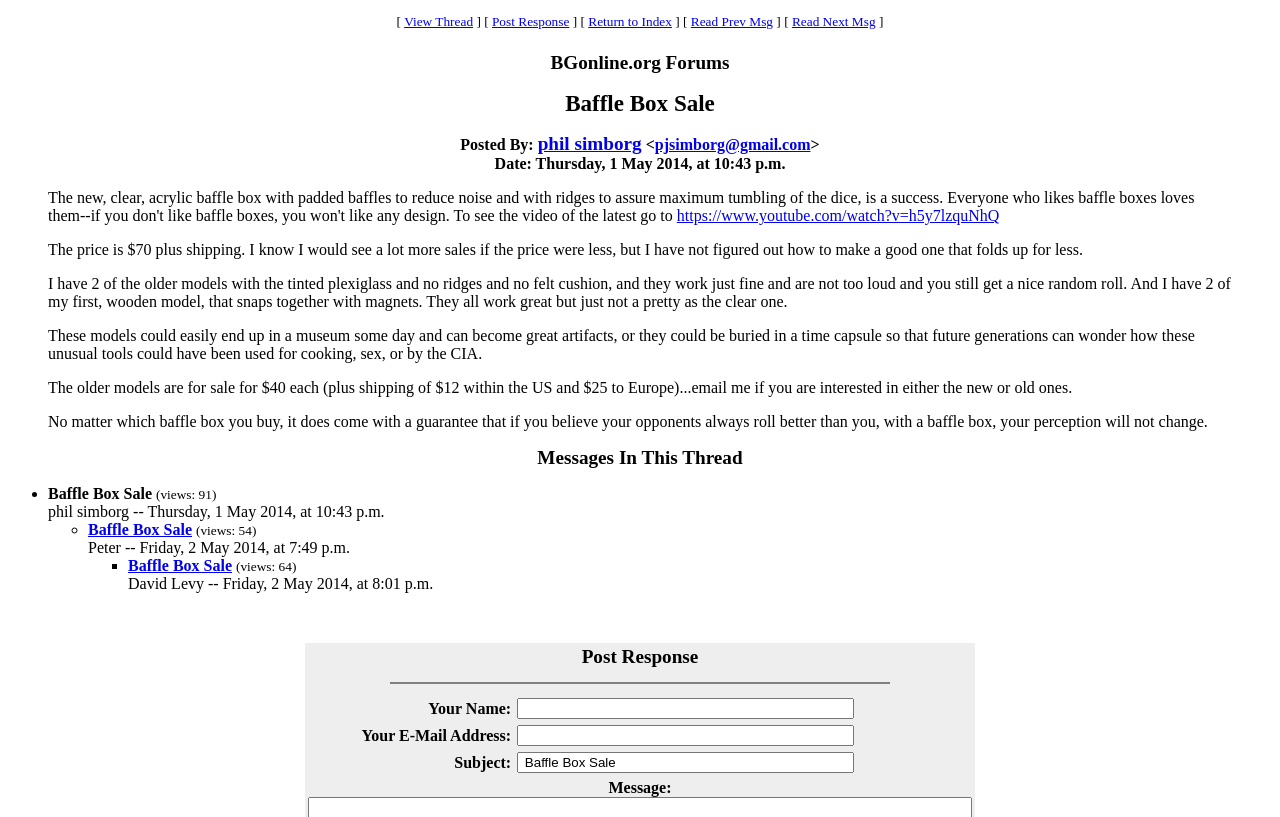Determine the coordinates of the bounding box for the clickable area needed to execute this instruction: "Enter your name".

[0.404, 0.854, 0.667, 0.88]